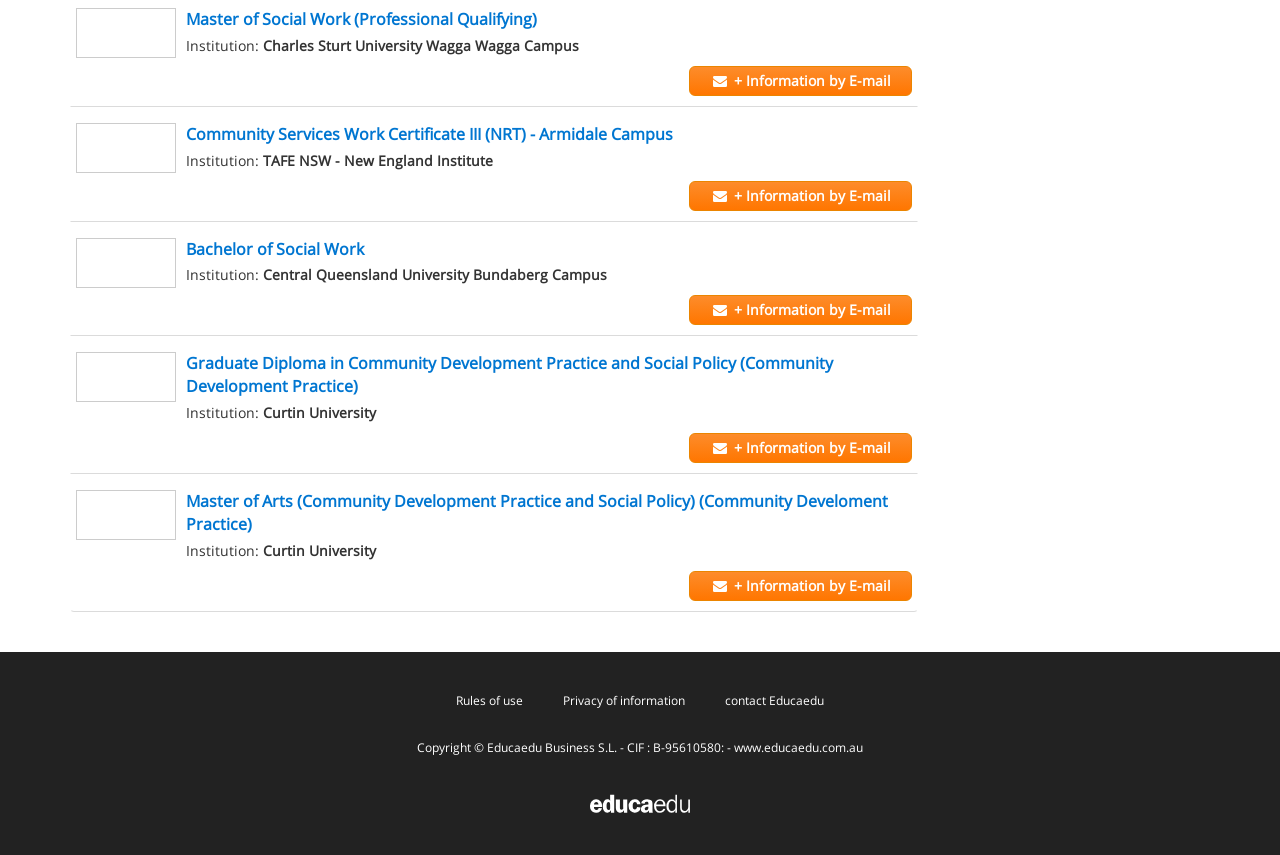Determine the bounding box coordinates of the element's region needed to click to follow the instruction: "Explore Bachelor of Social Work program at Central Queensland University Bundaberg Campus". Provide these coordinates as four float numbers between 0 and 1, formatted as [left, top, right, bottom].

[0.145, 0.278, 0.284, 0.304]